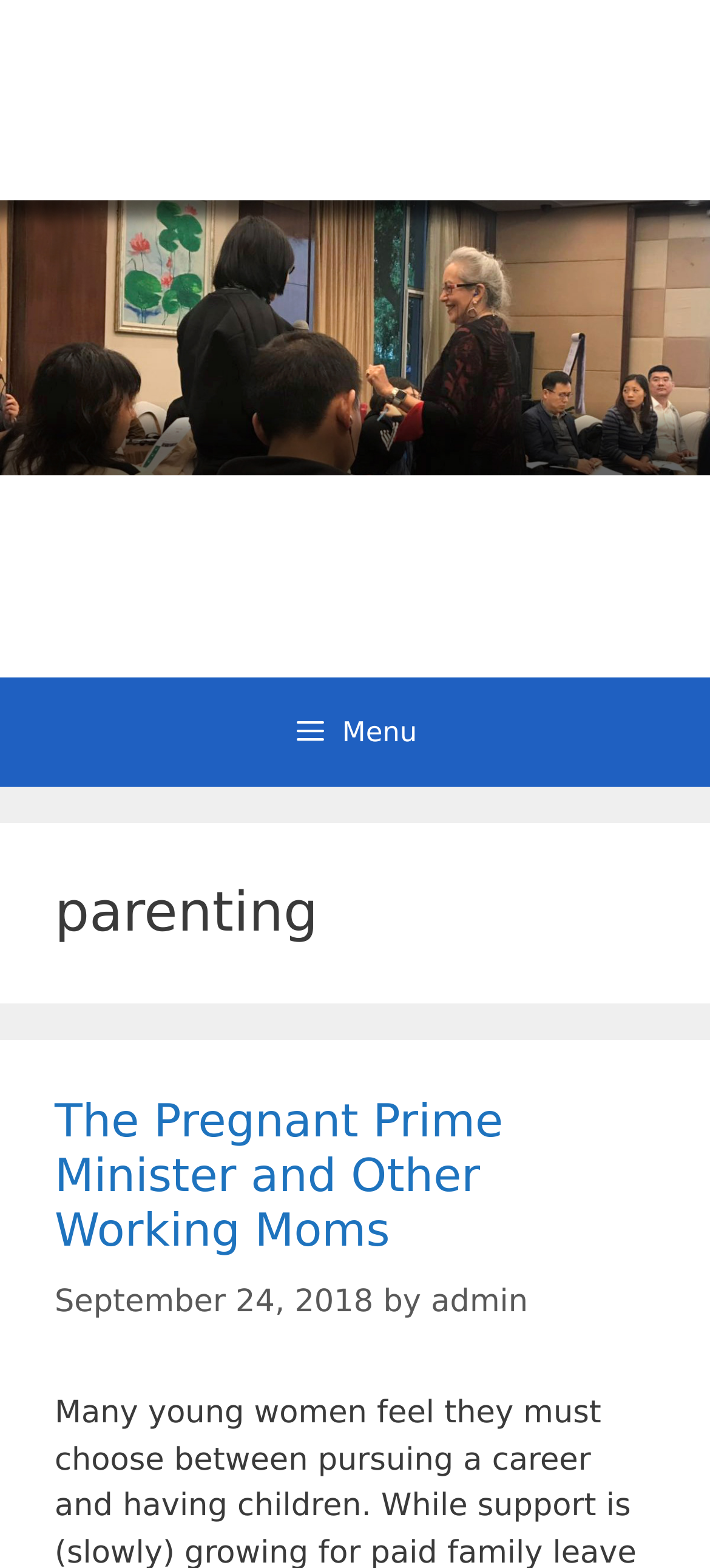Extract the bounding box coordinates of the UI element described by: "How To Incorporate?". The coordinates should include four float numbers ranging from 0 to 1, e.g., [left, top, right, bottom].

None